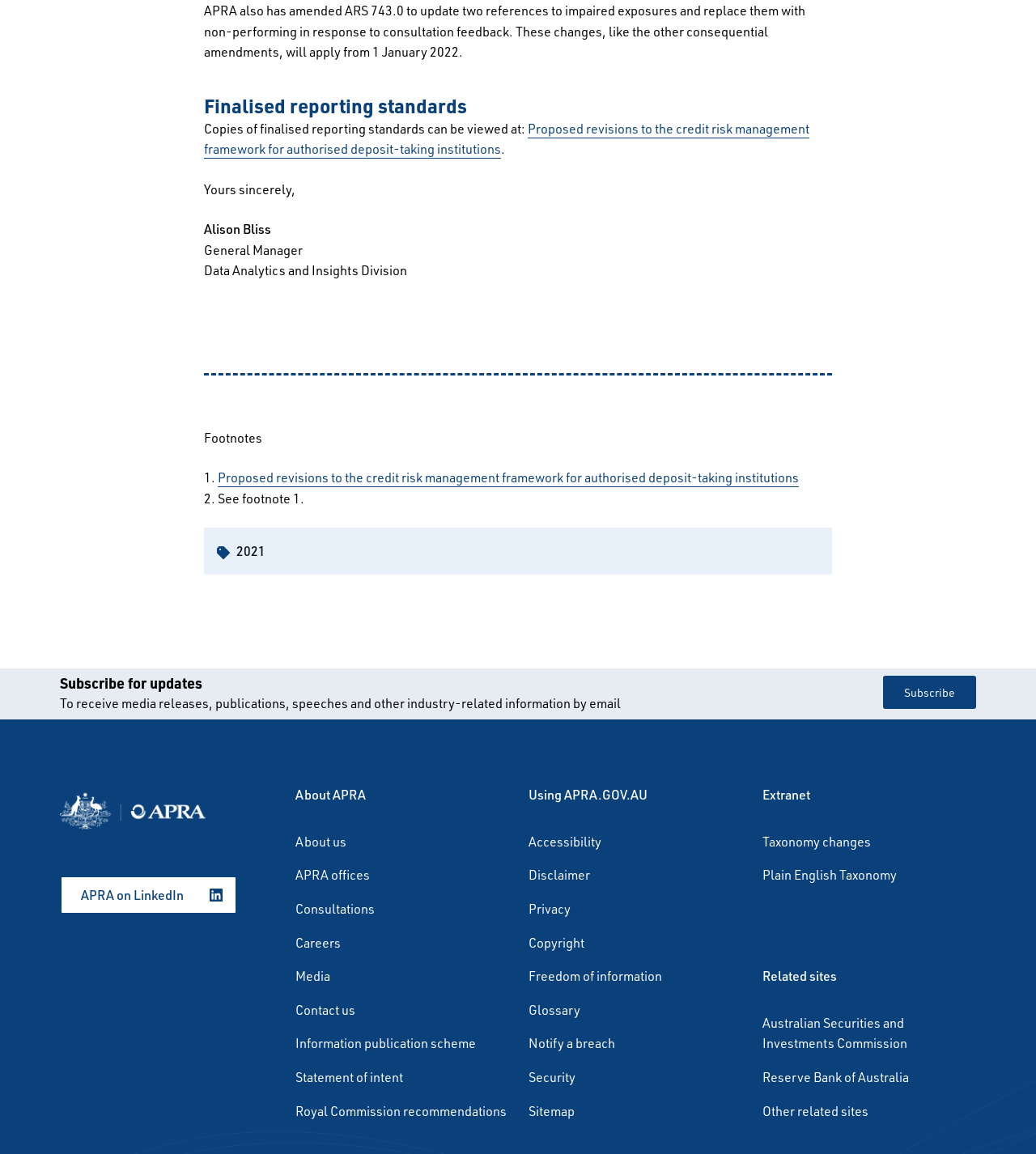What is the topic of the finalized reporting standards?
Look at the image and answer the question using a single word or phrase.

Credit risk management